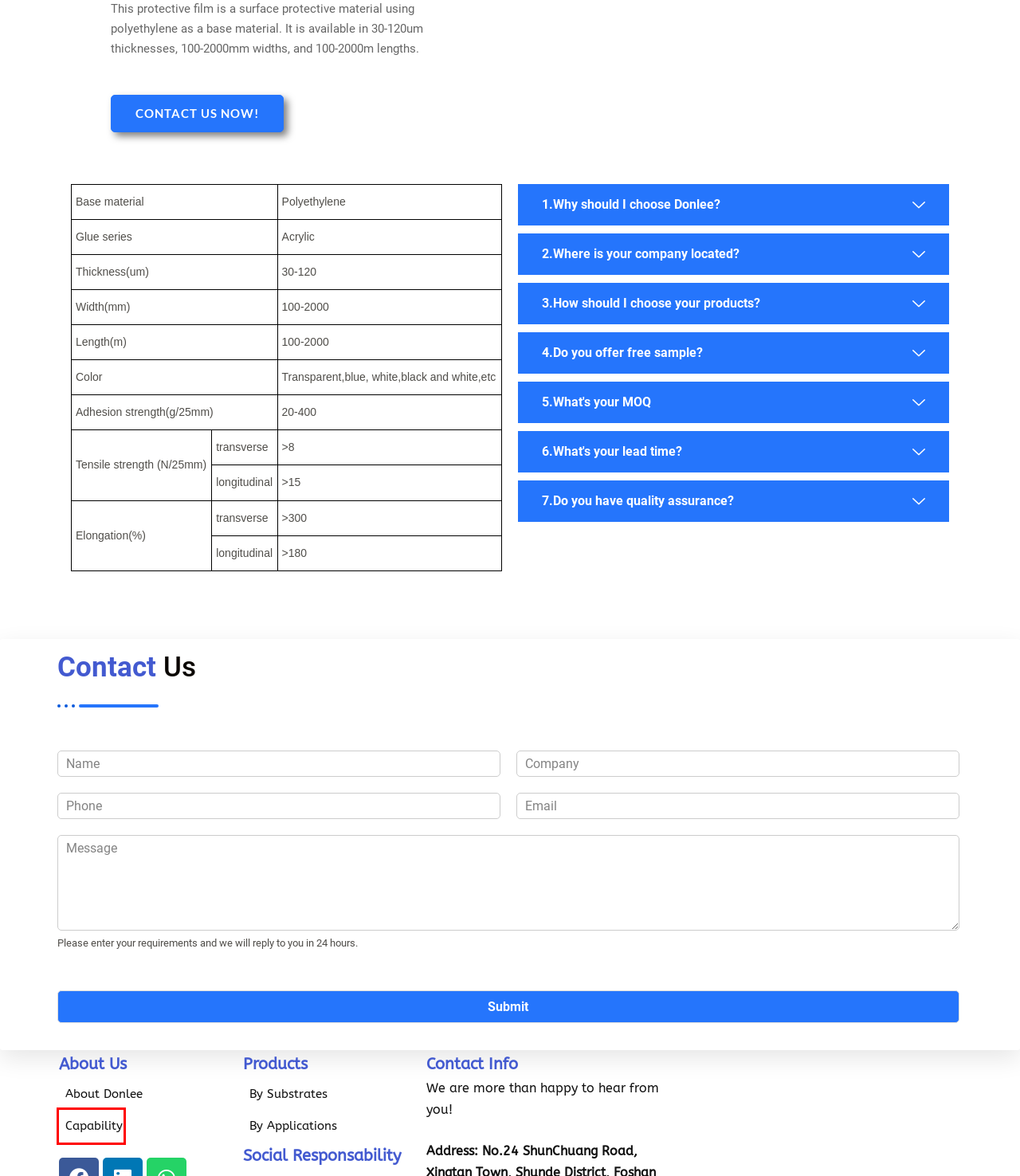You are provided with a screenshot of a webpage where a red rectangle bounding box surrounds an element. Choose the description that best matches the new webpage after clicking the element in the red bounding box. Here are the choices:
A. About Donlee - Donlee Protective Film
B. Capability - Donlee Protective Film
C. Sustainability - Donlee Protective Film
D. By Substrates - Donlee Protective Film
E. Social Activities - Donlee Protective Film
F. Contact Us - Donlee Protective Film
G. News - Donlee Protective Film
H. PE PET PP PVC Surface Protective Film - Donlee Protective Film -

B